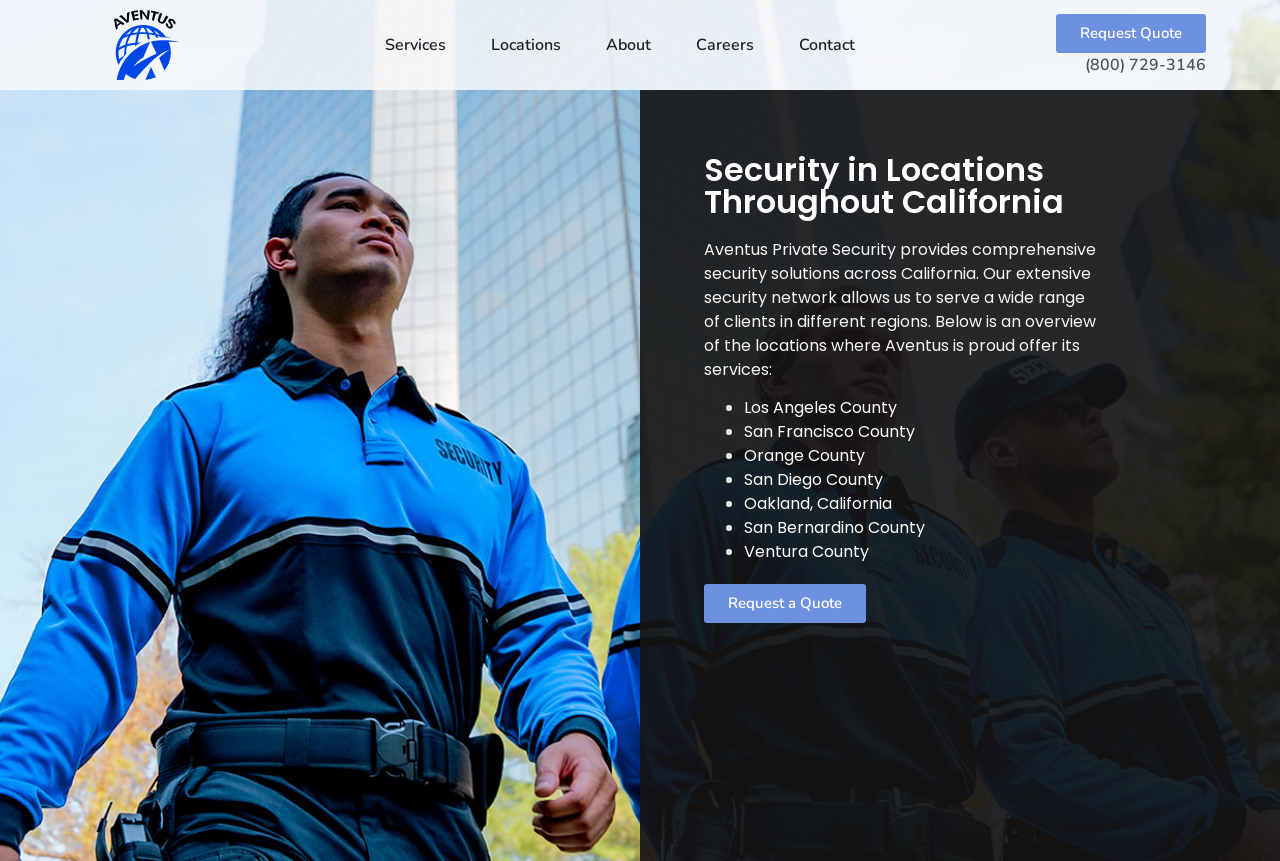What type of security solutions does Aventus provide?
Provide a short answer using one word or a brief phrase based on the image.

Comprehensive security solutions